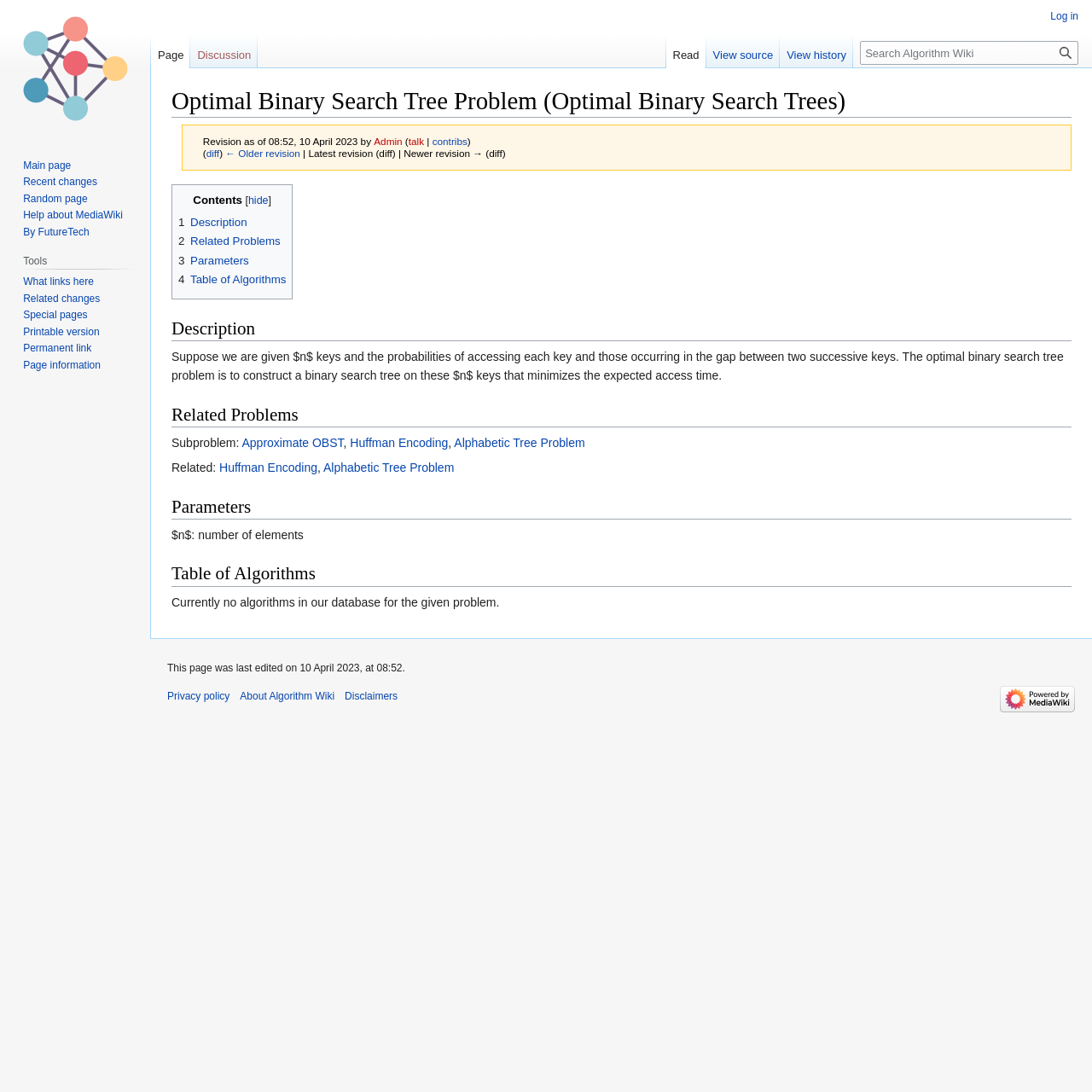Identify the bounding box coordinates of the region I need to click to complete this instruction: "Search Algorithm Wiki".

[0.788, 0.038, 0.988, 0.059]